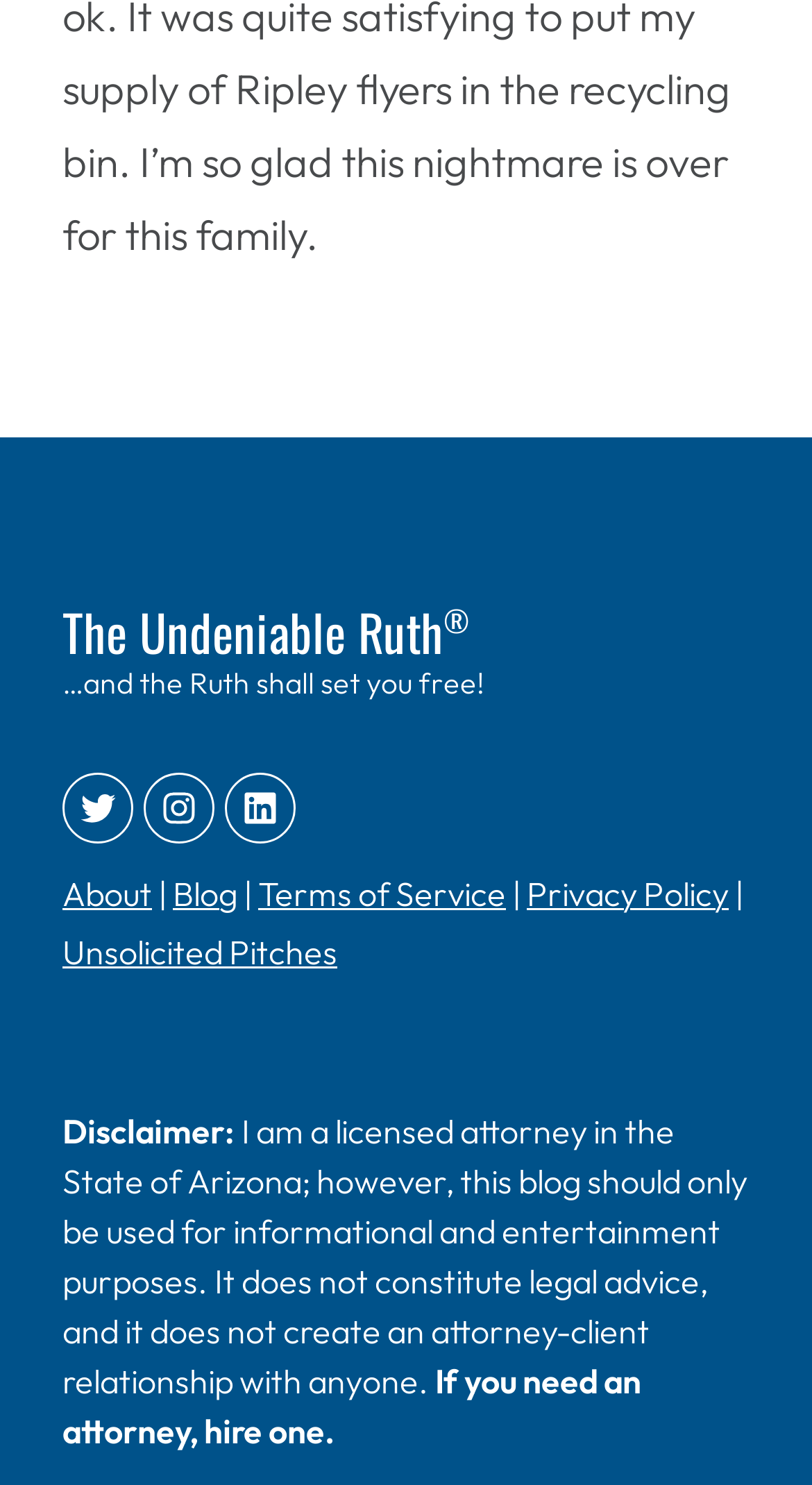What is the disclaimer about?
Please give a detailed and elaborate answer to the question based on the image.

The disclaimer at the bottom of the webpage states that the blog should only be used for informational and entertainment purposes and does not constitute legal advice, and it does not create an attorney-client relationship with anyone.